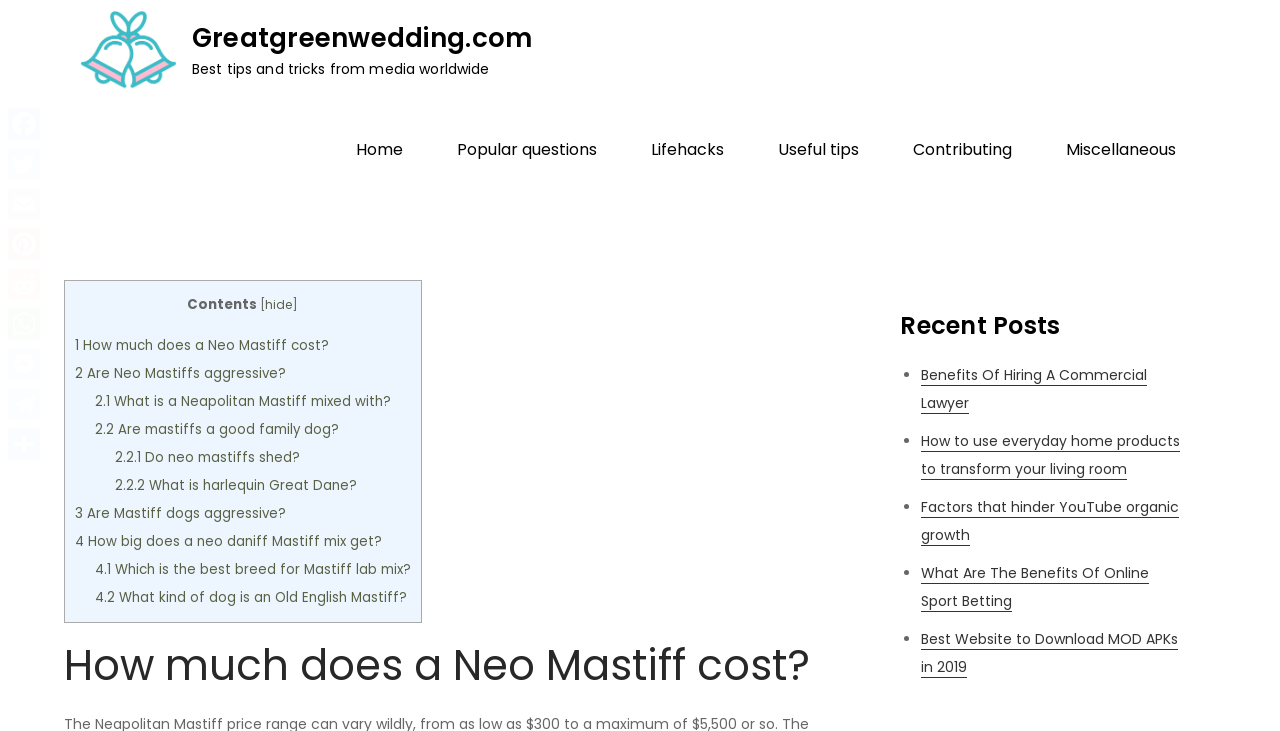What is the name of the website?
Ensure your answer is thorough and detailed.

The name of the website can be found in the top-left corner of the webpage, where it is written as 'Greatgreenwedding.com' in the heading element.